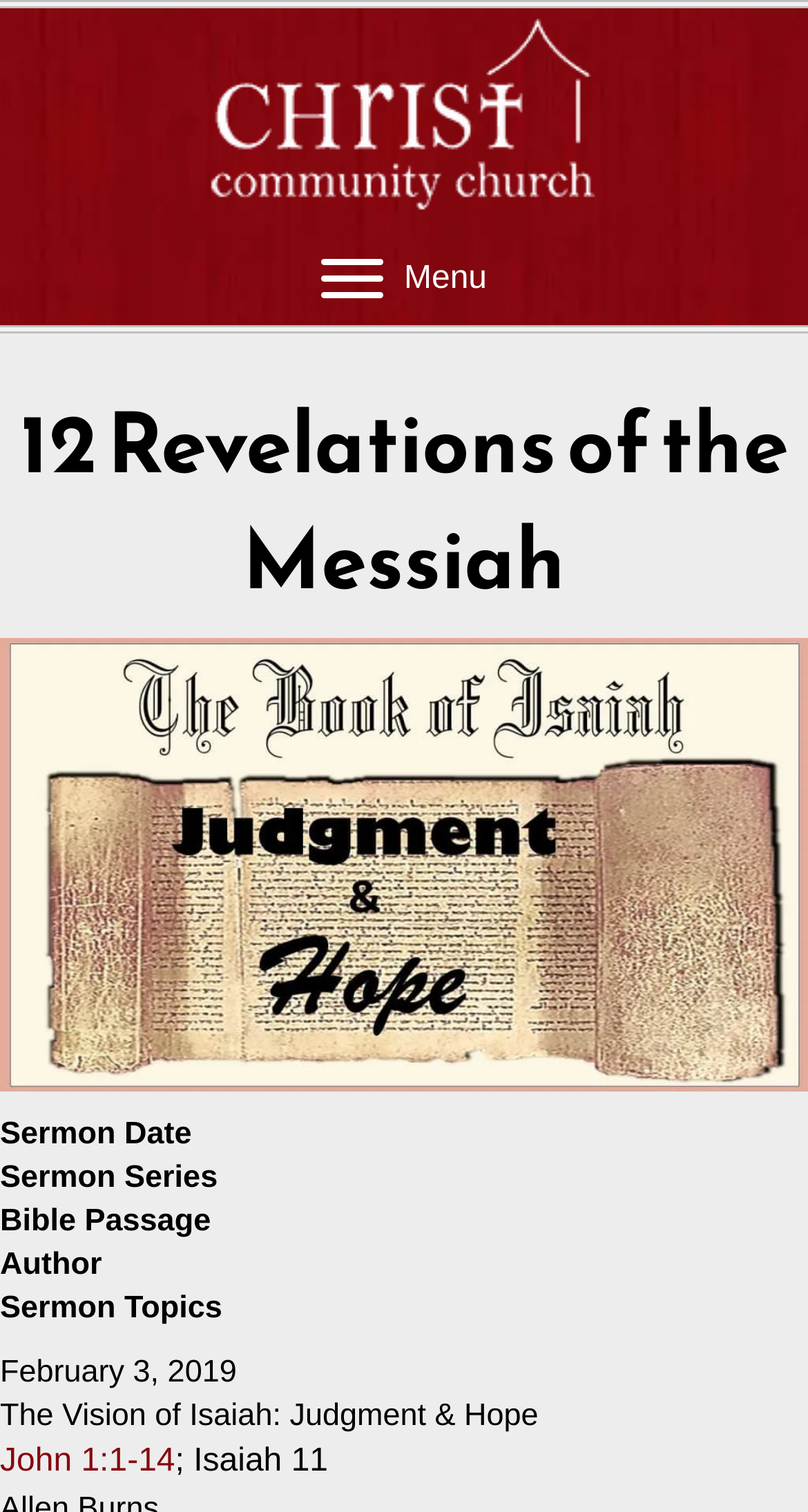Detail the various sections and features present on the webpage.

The webpage is about a sermon titled "12 Revelations of the Messiah" from Christ Community Church. At the top left, there is a logo image with a link to it. Next to the logo, there is a "Menu" button. 

Below the logo and the menu button, there are several headings that categorize the sermon information. The first heading displays the title of the sermon, "12 Revelations of the Messiah". The following headings are "Sermon Date", "Sermon Series", "Bible Passage", "Author", and "Sermon Topics", which are all placed vertically in a column. 

Under the "Sermon Date" heading, there is a specific date, "February 3, 2019". The "Sermon Series" heading is followed by a link to "The Vision of Isaiah: Judgment & Hope", which is also a heading. Below this, there is a link to the Bible passage, "John 1:1-14", accompanied by a static text "; Isaiah 11".